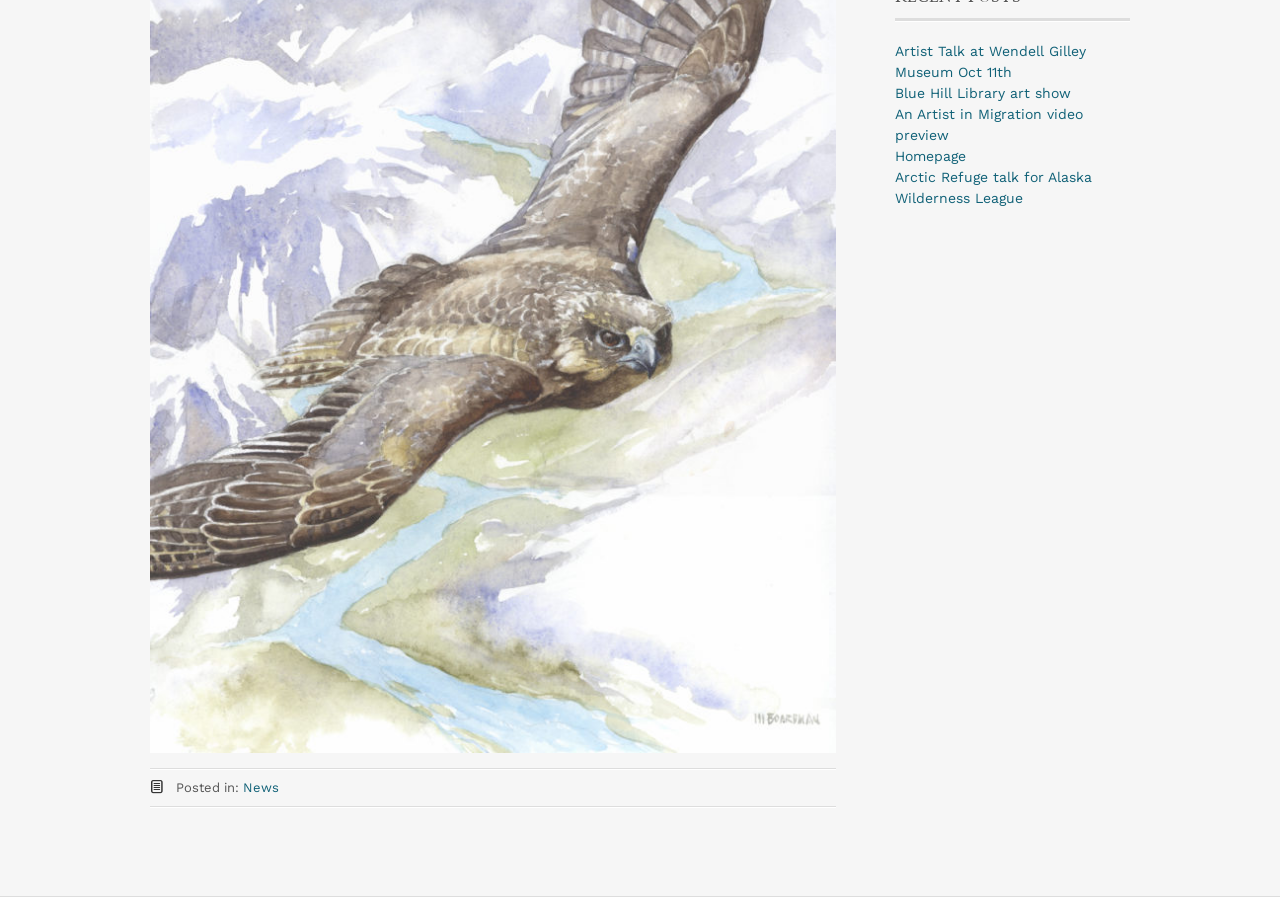Locate the bounding box of the UI element based on this description: "Homepage". Provide four float numbers between 0 and 1 as [left, top, right, bottom].

[0.699, 0.165, 0.755, 0.183]